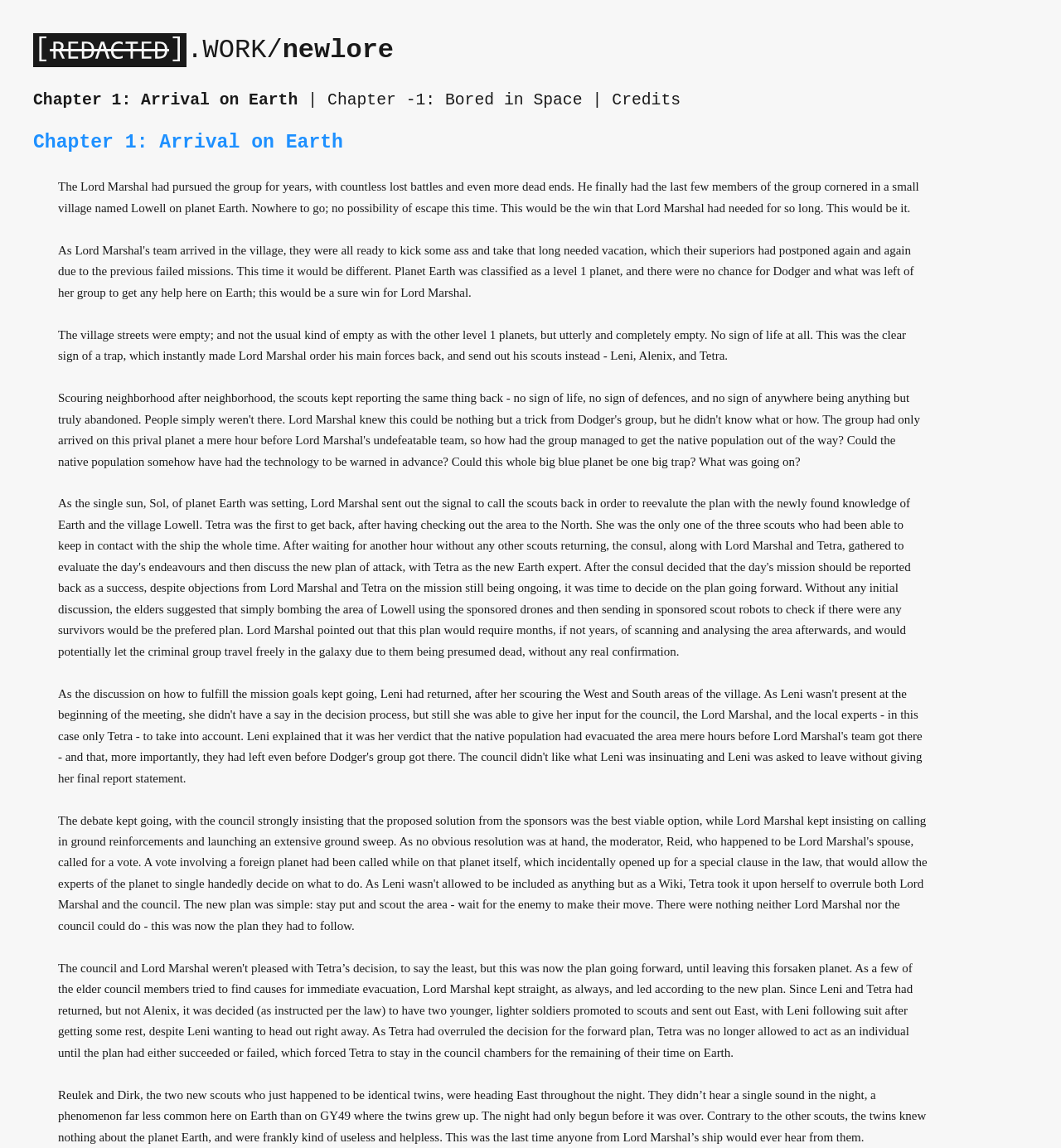Extract the top-level heading from the webpage and provide its text.

[
]
.WORK
/newlore